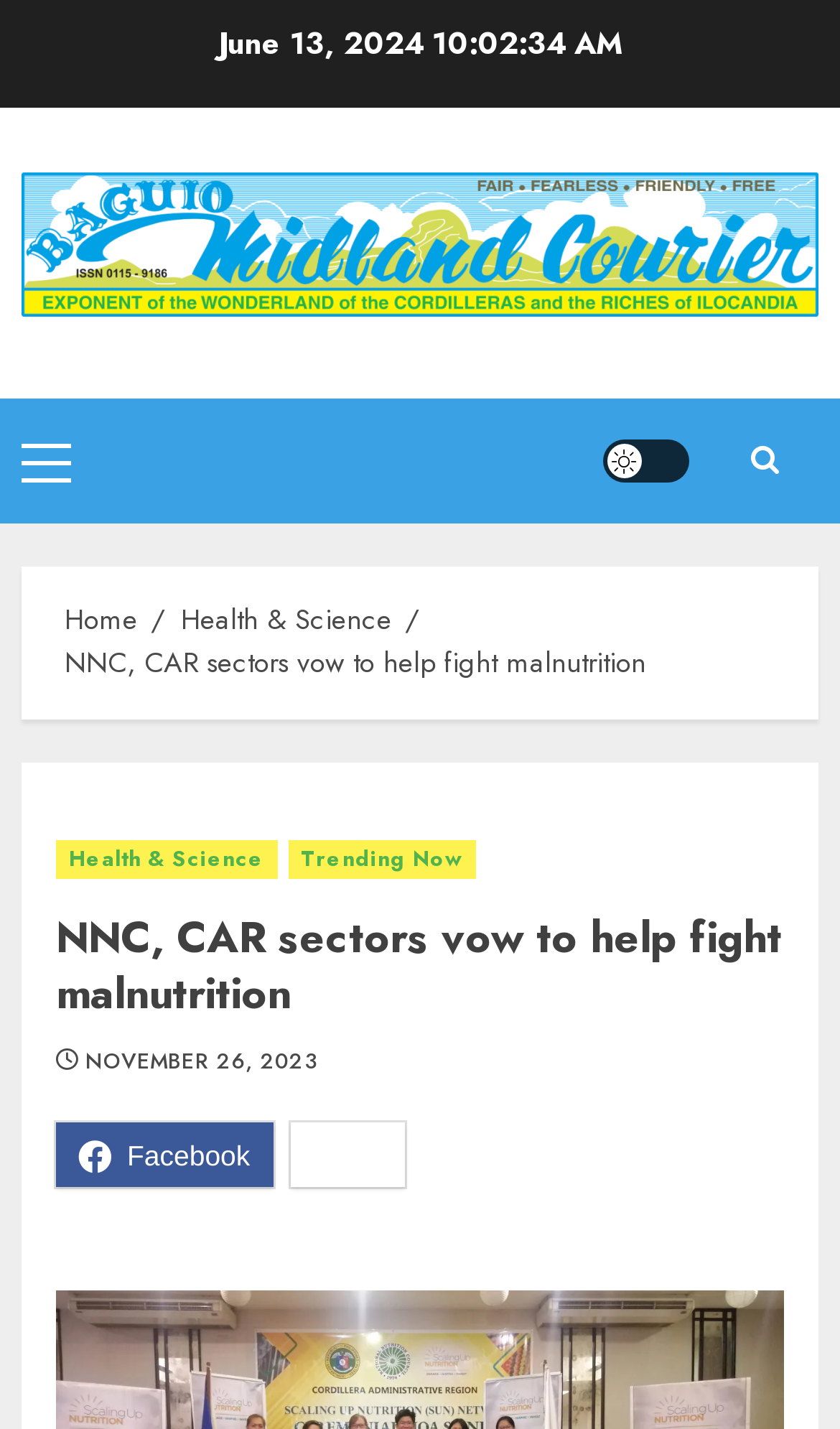Provide the bounding box coordinates of the HTML element this sentence describes: "Health & Science". The bounding box coordinates consist of four float numbers between 0 and 1, i.e., [left, top, right, bottom].

[0.215, 0.419, 0.467, 0.449]